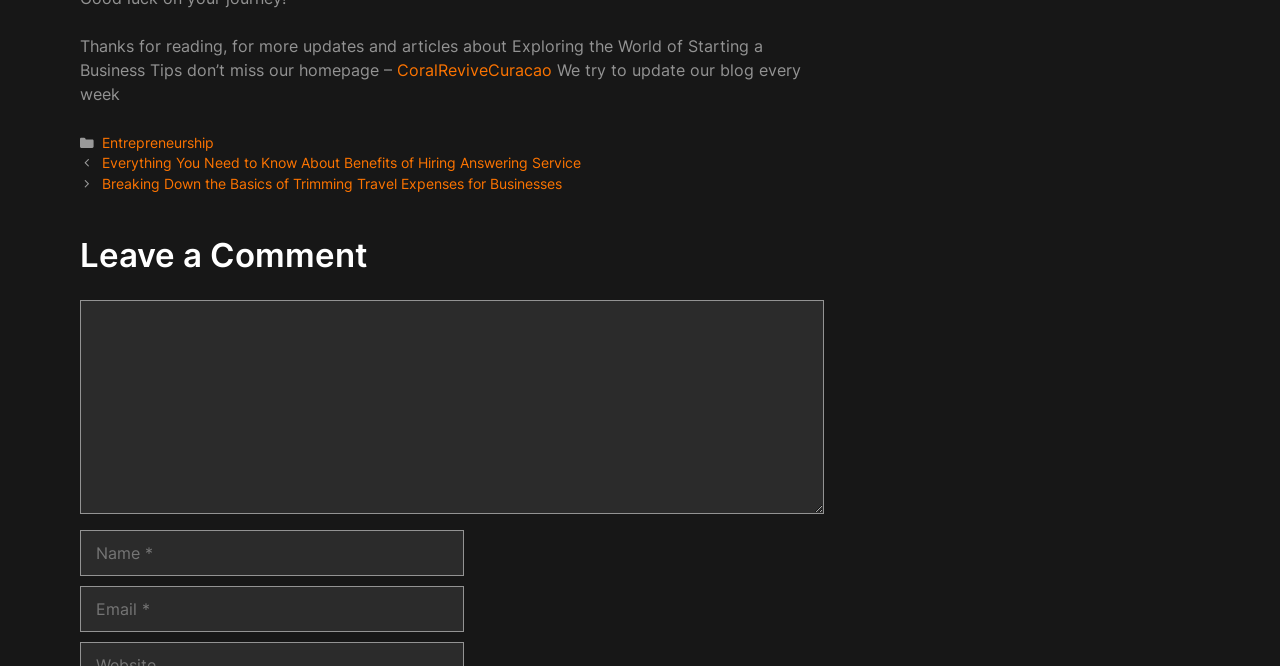Given the element description Entrepreneurship, predict the bounding box coordinates for the UI element in the webpage screenshot. The format should be (top-left x, top-left y, bottom-right x, bottom-right y), and the values should be between 0 and 1.

[0.079, 0.202, 0.167, 0.226]